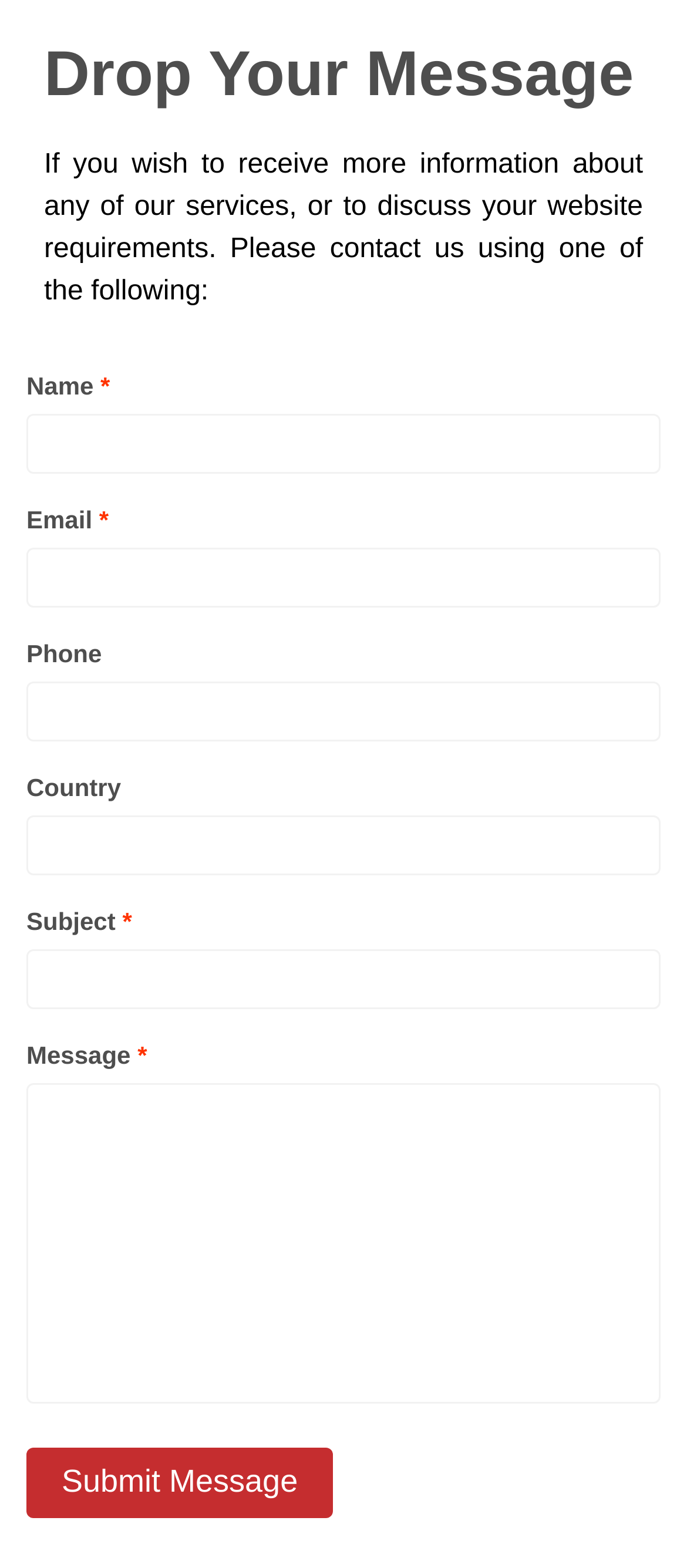Please find the bounding box coordinates (top-left x, top-left y, bottom-right x, bottom-right y) in the screenshot for the UI element described as follows: Submit Message

[0.038, 0.923, 0.485, 0.968]